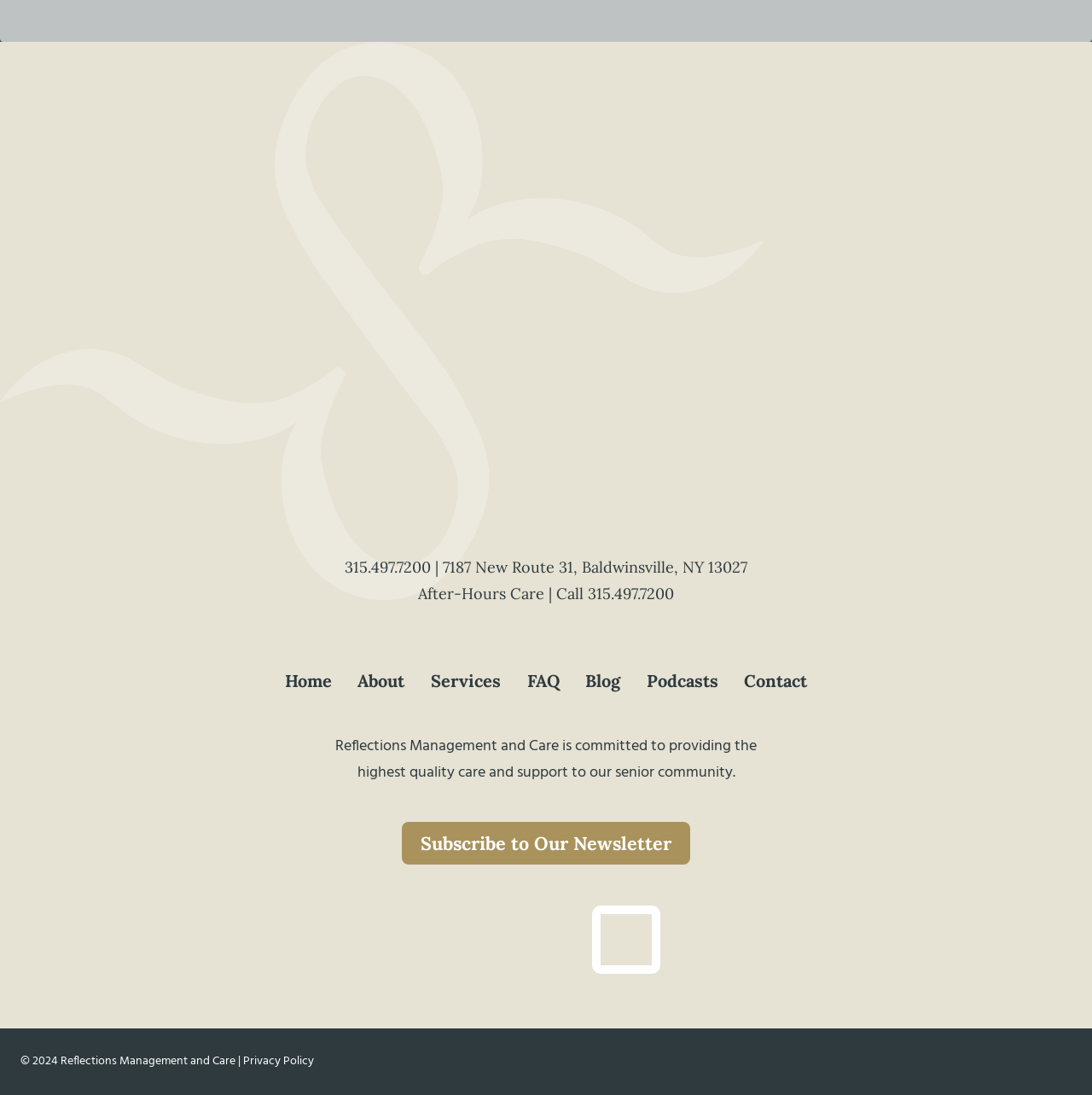Identify the bounding box coordinates of the region that should be clicked to execute the following instruction: "Visit the home page".

[0.251, 0.608, 0.314, 0.638]